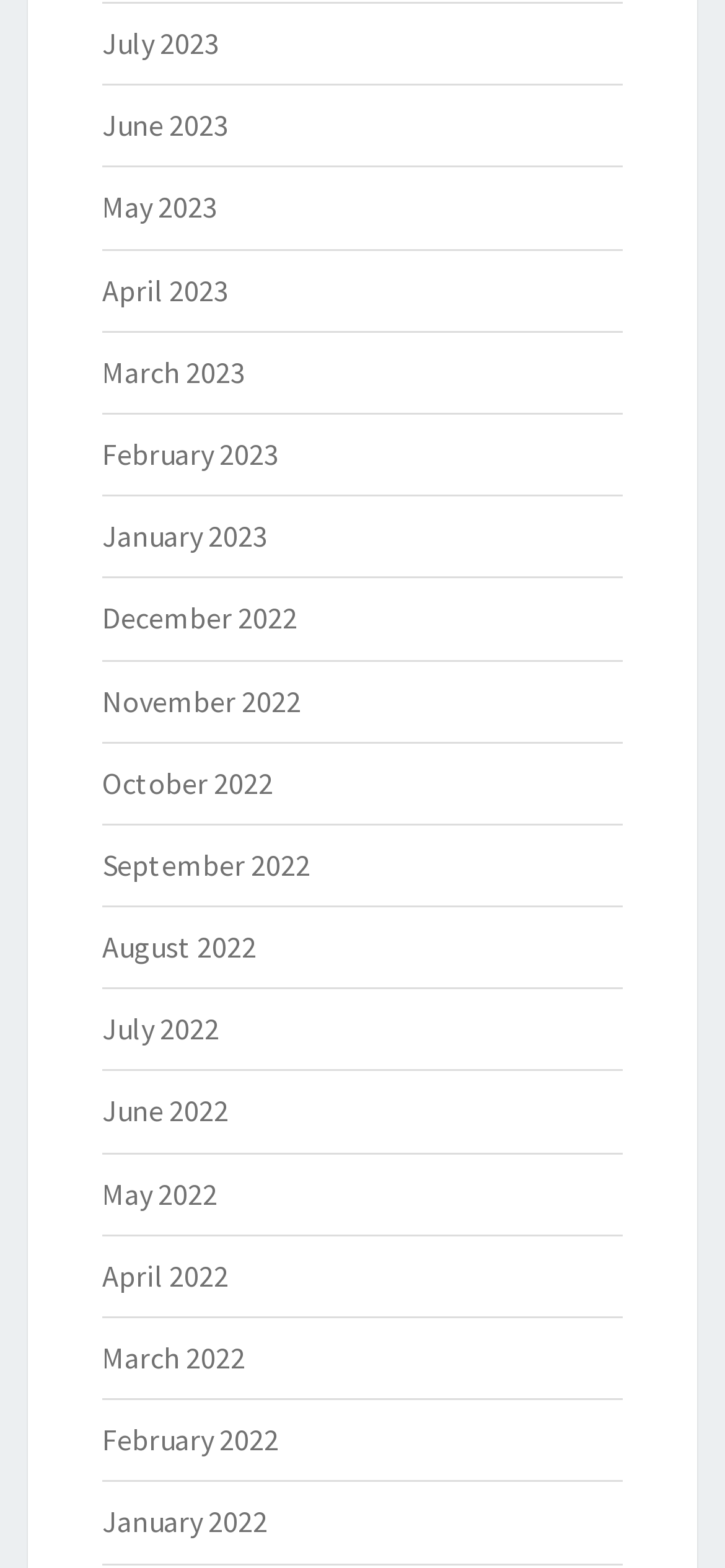Please specify the coordinates of the bounding box for the element that should be clicked to carry out this instruction: "access January 2022". The coordinates must be four float numbers between 0 and 1, formatted as [left, top, right, bottom].

[0.141, 0.959, 0.369, 0.982]